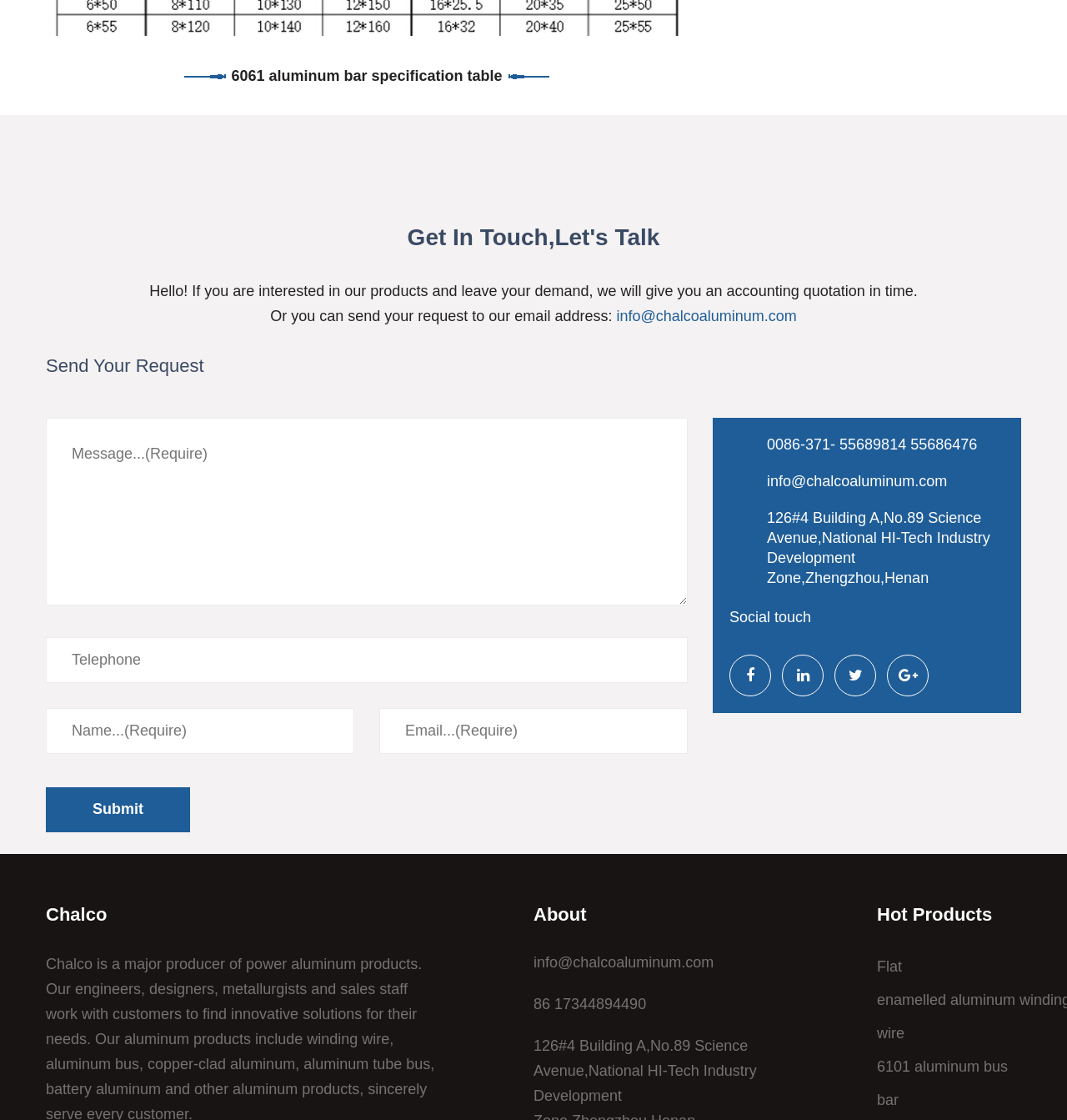Please identify the coordinates of the bounding box for the clickable region that will accomplish this instruction: "Enter your name in the 'Name...' textbox".

[0.043, 0.632, 0.332, 0.673]